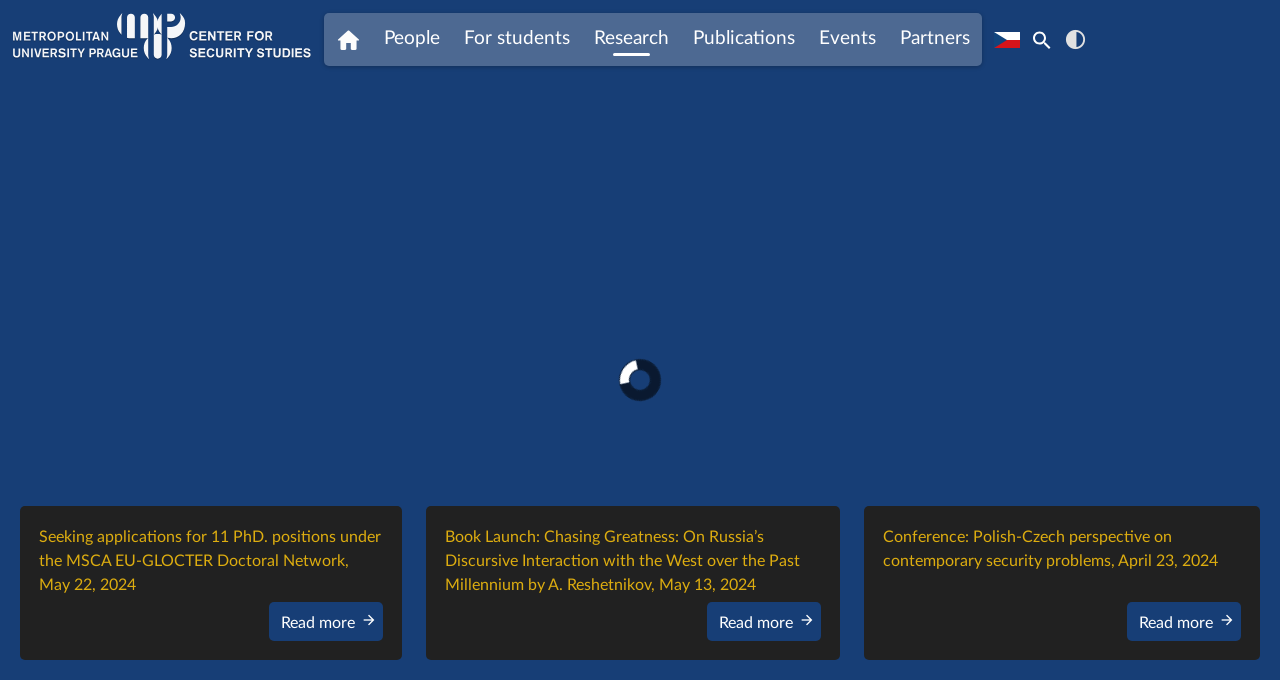What is the topic of the conference? From the image, respond with a single word or brief phrase.

security problems